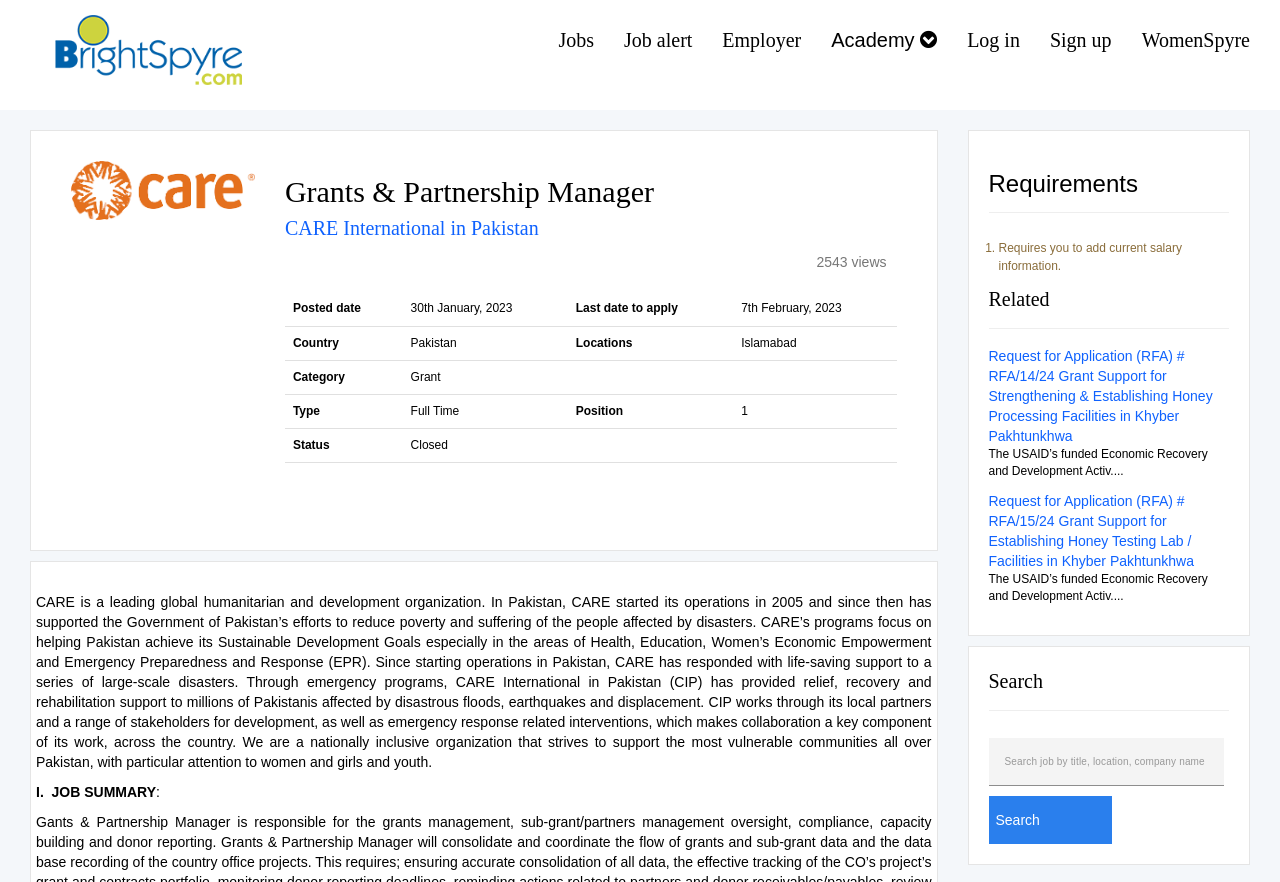Please specify the bounding box coordinates of the area that should be clicked to accomplish the following instruction: "Click on the 'Search' button". The coordinates should consist of four float numbers between 0 and 1, i.e., [left, top, right, bottom].

[0.772, 0.903, 0.869, 0.957]